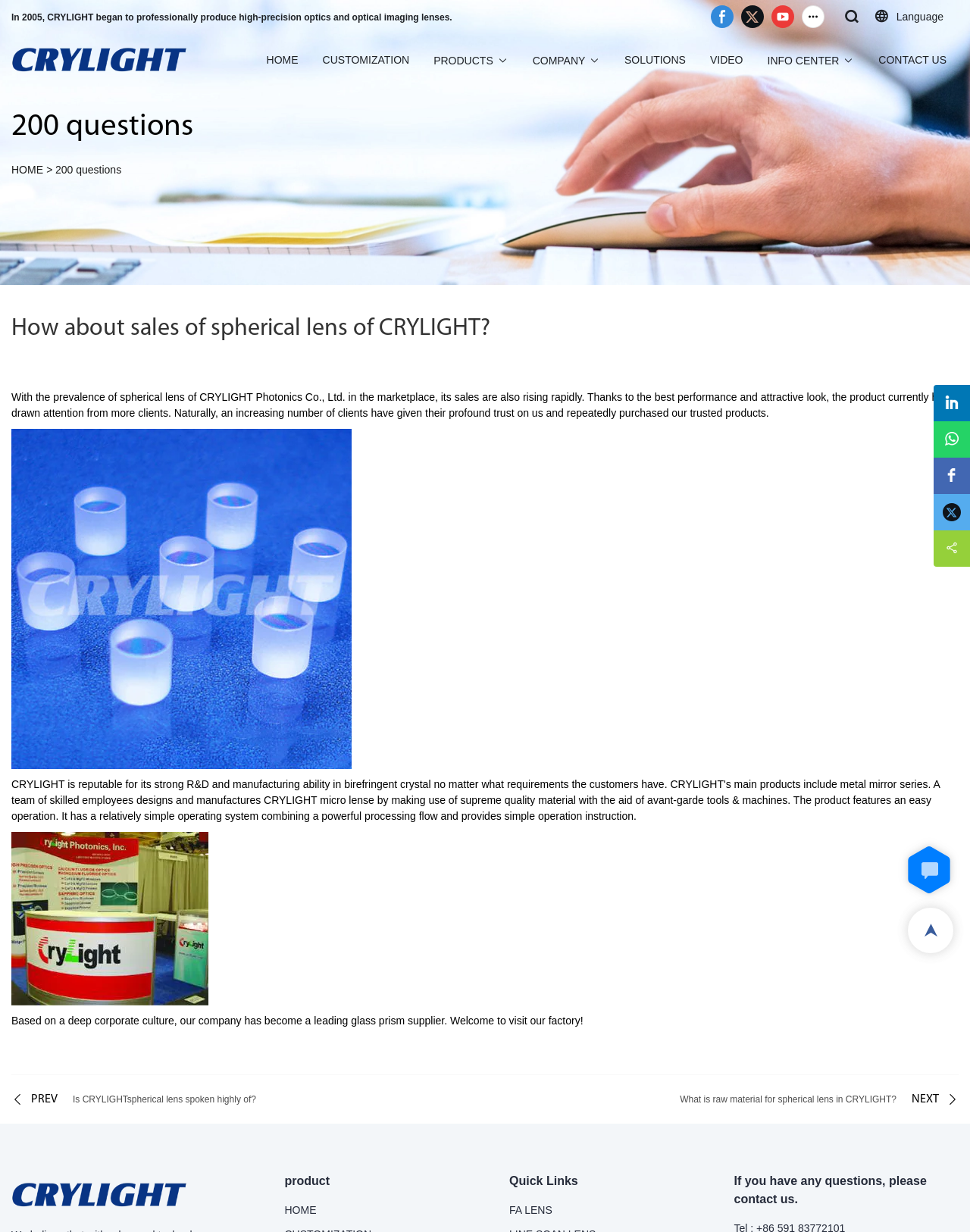Locate the bounding box coordinates of the clickable region necessary to complete the following instruction: "Visit the Linkedin page". Provide the coordinates in the format of four float numbers between 0 and 1, i.e., [left, top, right, bottom].

[0.962, 0.312, 1.0, 0.342]